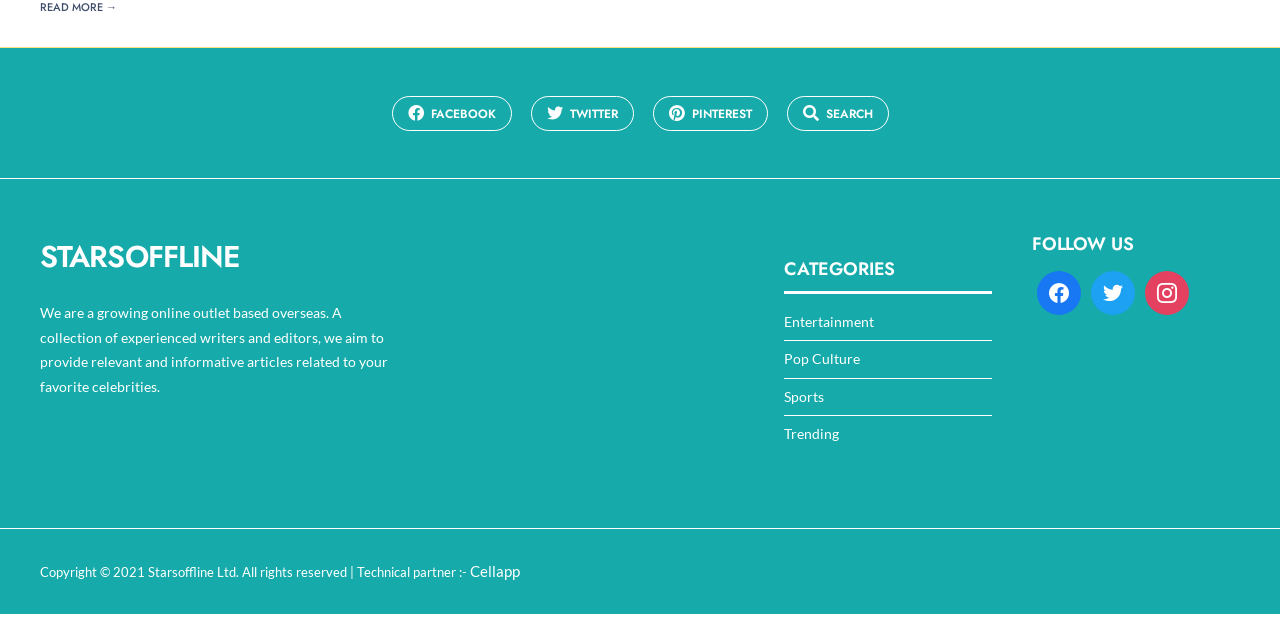From the webpage screenshot, predict the bounding box coordinates (top-left x, top-left y, bottom-right x, bottom-right y) for the UI element described here: Pop Culture

[0.612, 0.547, 0.672, 0.574]